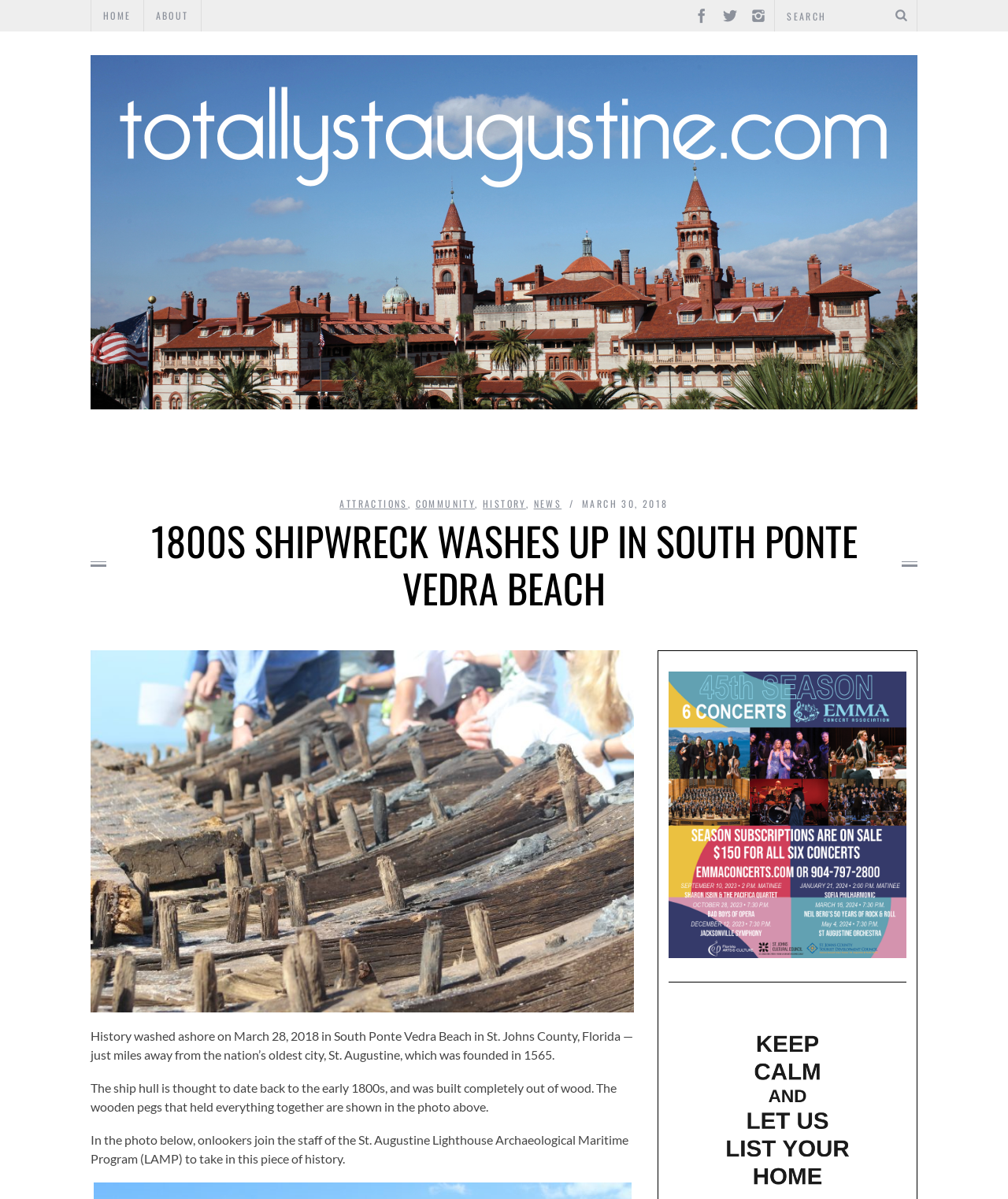Please identify the bounding box coordinates of where to click in order to follow the instruction: "search for something".

[0.82, 0.0, 0.898, 0.026]